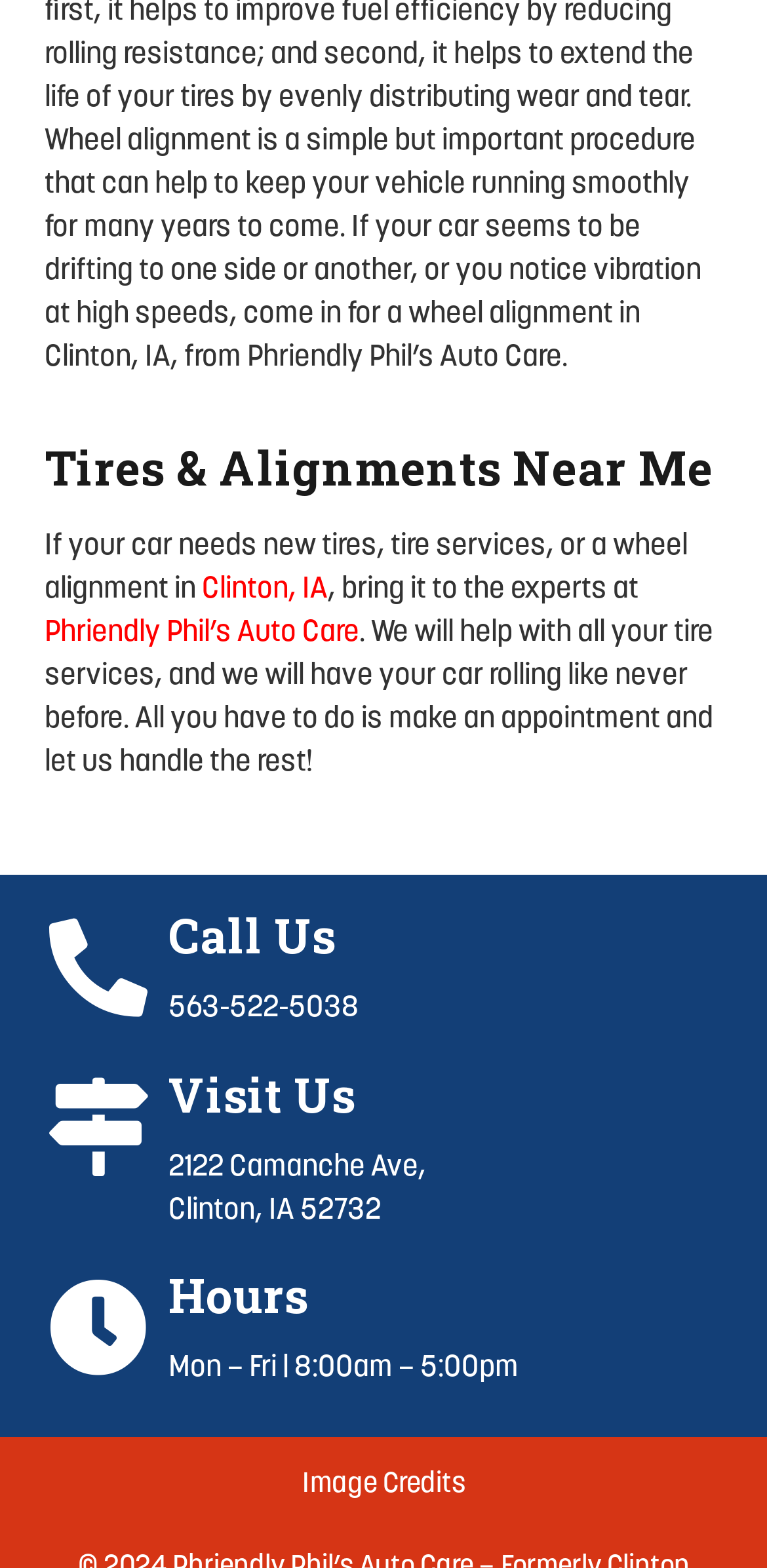What city is Phriendly Phil’s Auto Care located in?
Based on the image content, provide your answer in one word or a short phrase.

Clinton, IA